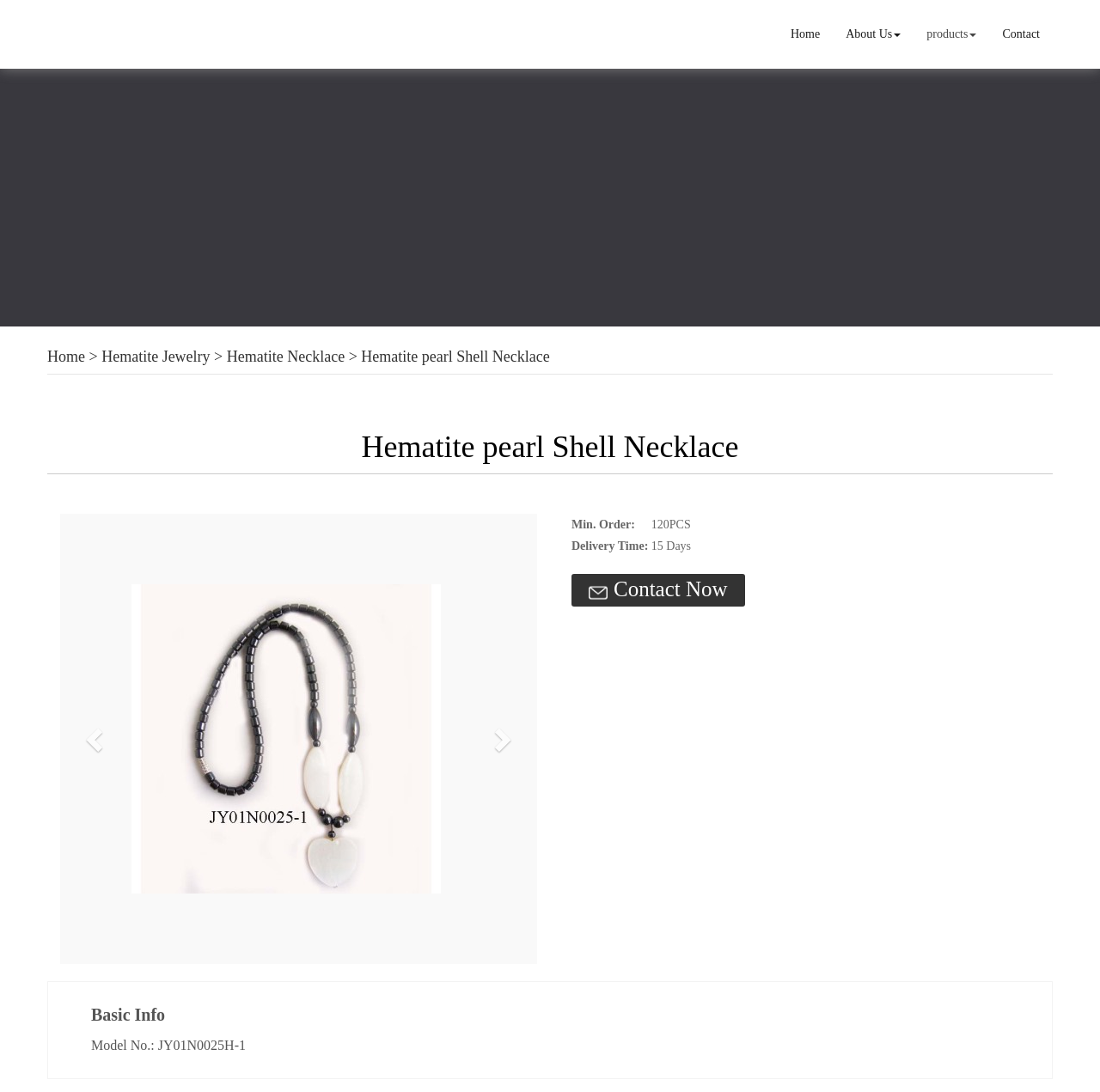How many days does it take to deliver? Analyze the screenshot and reply with just one word or a short phrase.

15 Days